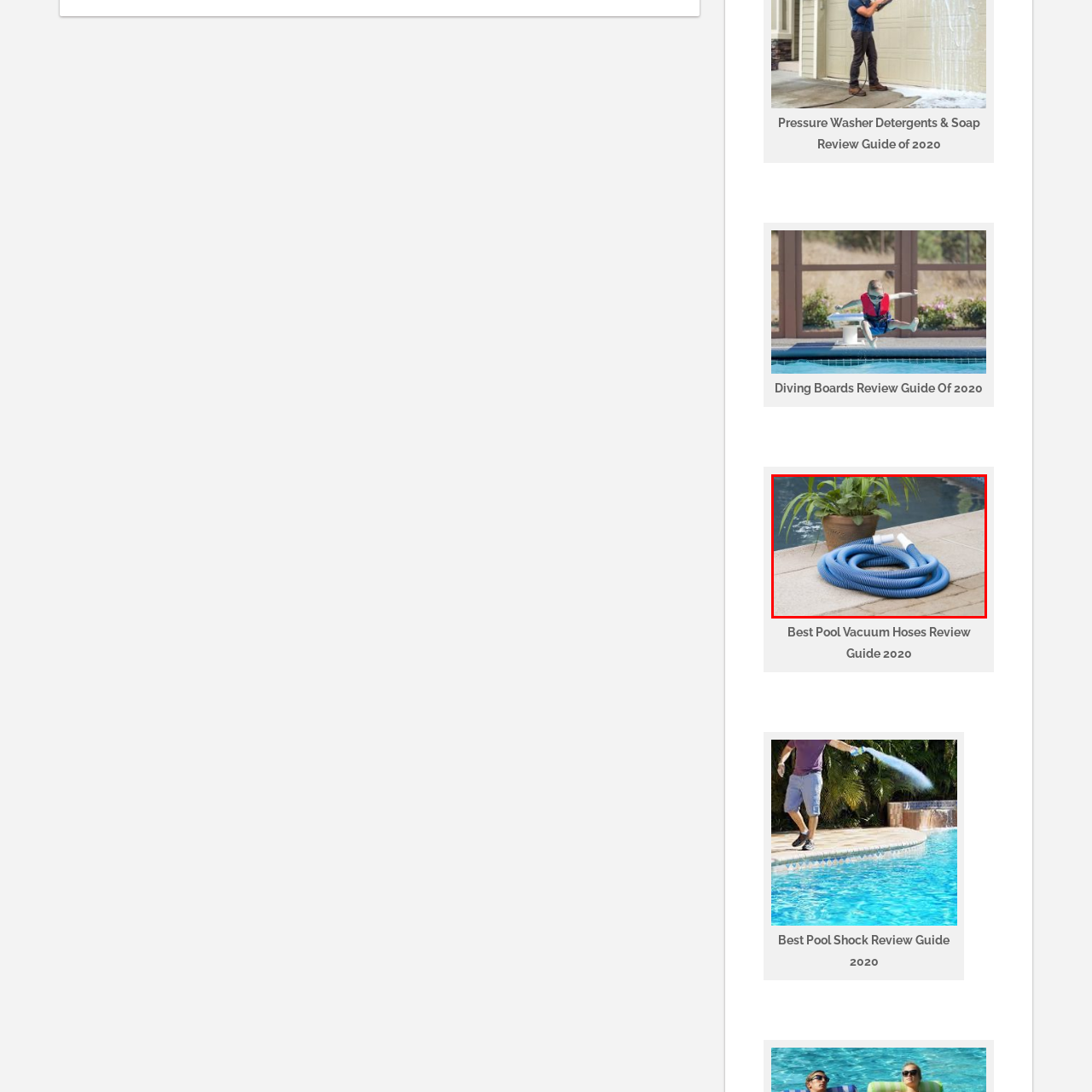What type of surface is the patio?
Look at the image within the red bounding box and provide a single word or phrase as an answer.

Stone-like